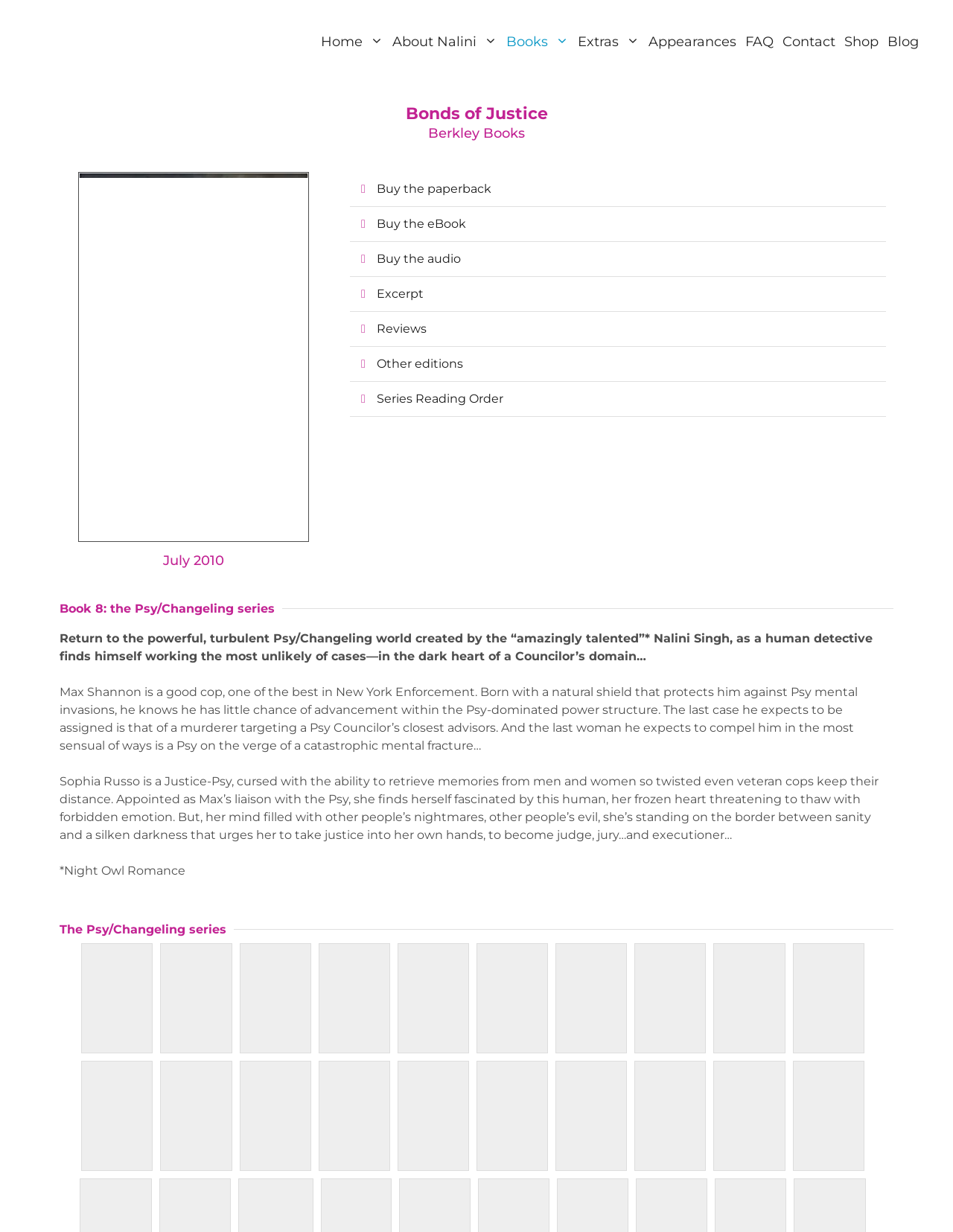What is the publication date of the book?
Using the image as a reference, answer with just one word or a short phrase.

July 2010